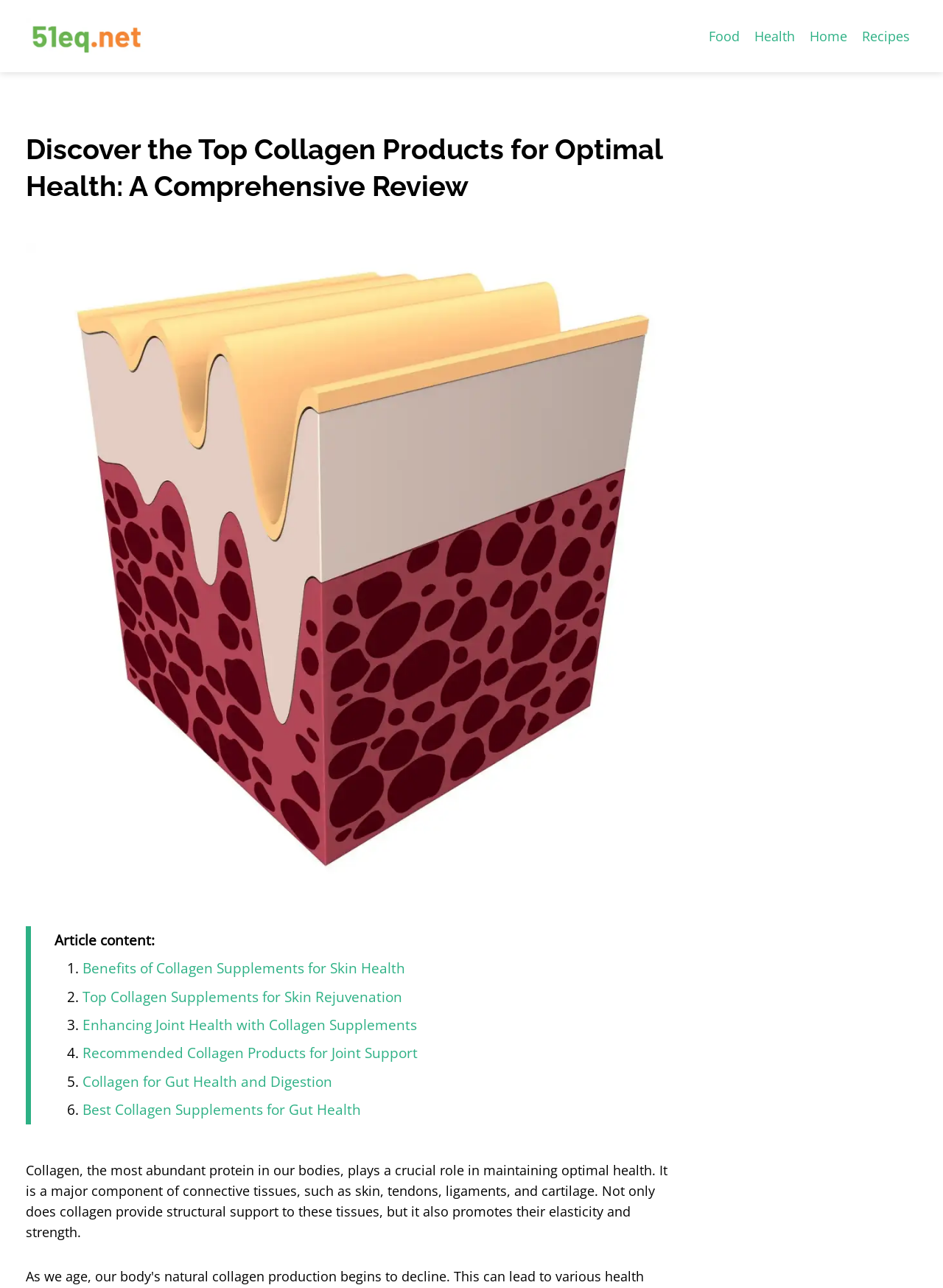Locate the bounding box coordinates of the element that should be clicked to execute the following instruction: "View the 'Best Collagen' image".

[0.027, 0.189, 0.711, 0.689]